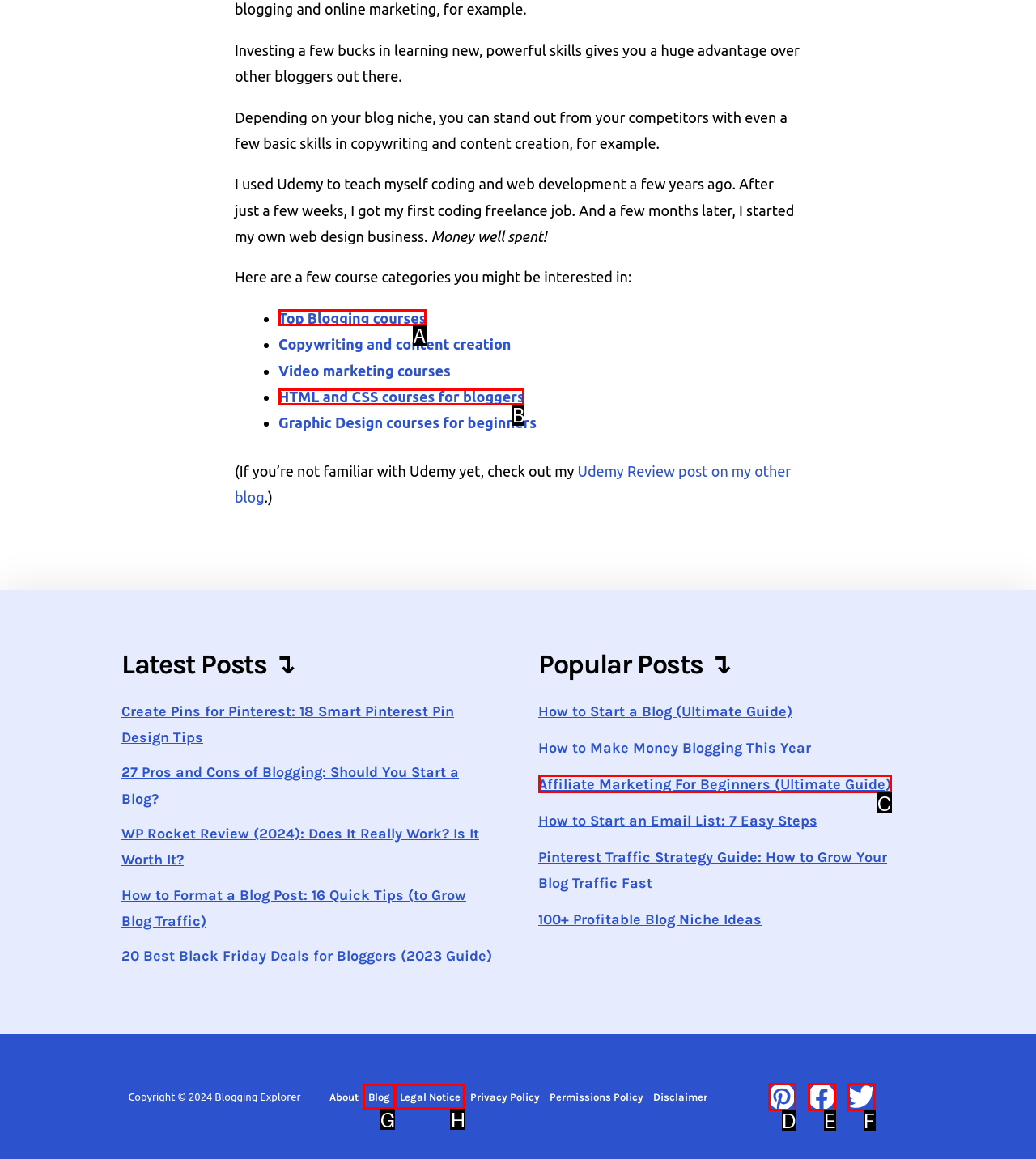Identify which HTML element should be clicked to fulfill this instruction: Click on the 'Top Blogging courses' link Reply with the correct option's letter.

A